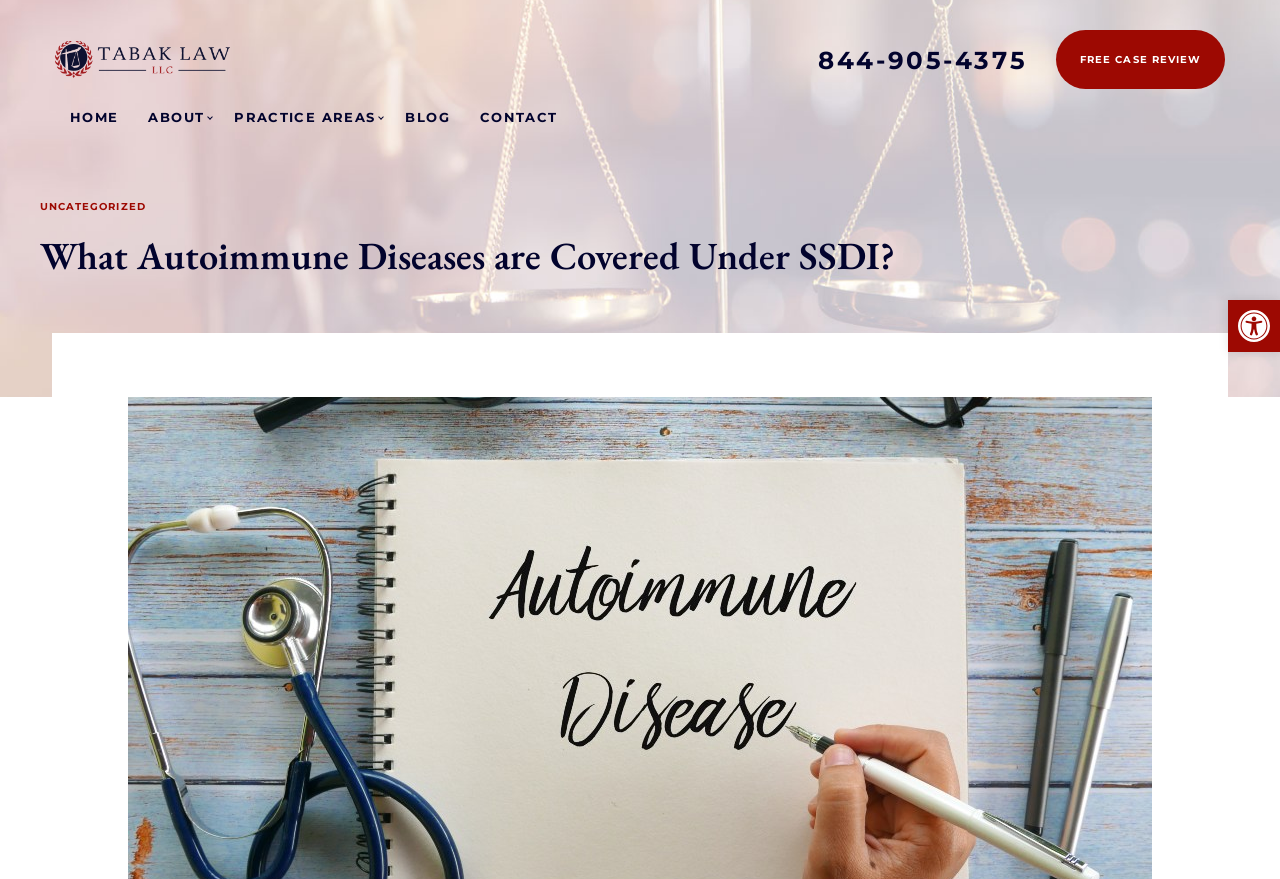Please study the image and answer the question comprehensively:
What is the main topic of the webpage?

I found the main topic of the webpage by looking at the heading 'What Autoimmune Diseases are Covered Under SSDI?' which suggests that the webpage is discussing autoimmune diseases and their relation to SSDI.